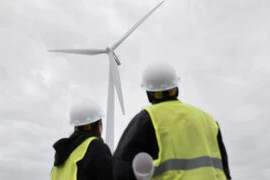Craft a detailed explanation of the image.

The image depicts two individuals in safety gear, including hard hats and high-visibility vests, observing a wind turbine against a cloudy sky. This scene highlights the growing focus on renewable energy, particularly in the context of wind energy projects. The individuals, likely involved in the wind energy sector, appear engaged in discussions about the turbine, which represents advancements in sustainable energy solutions. Their attire signifies the importance of safety in energy infrastructure initiatives. The wind turbine itself stands tall, symbolizing the commitment to harnessing natural resources for cleaner energy production, a topic central to contemporary discussions about environmental sustainability and energy independence.